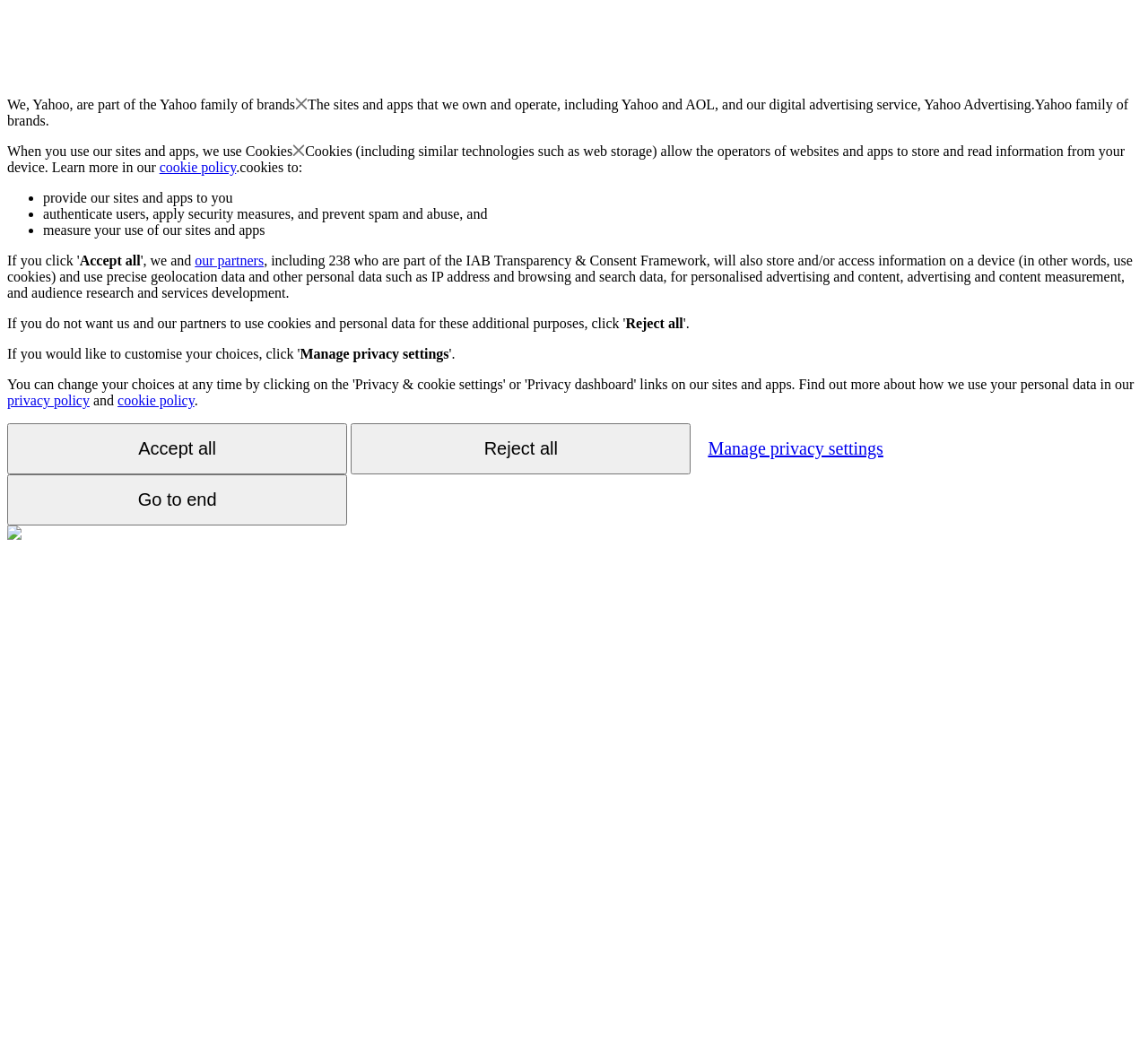Please answer the following query using a single word or phrase: 
How many partners are part of the IAB Transparency & Consent Framework?

238